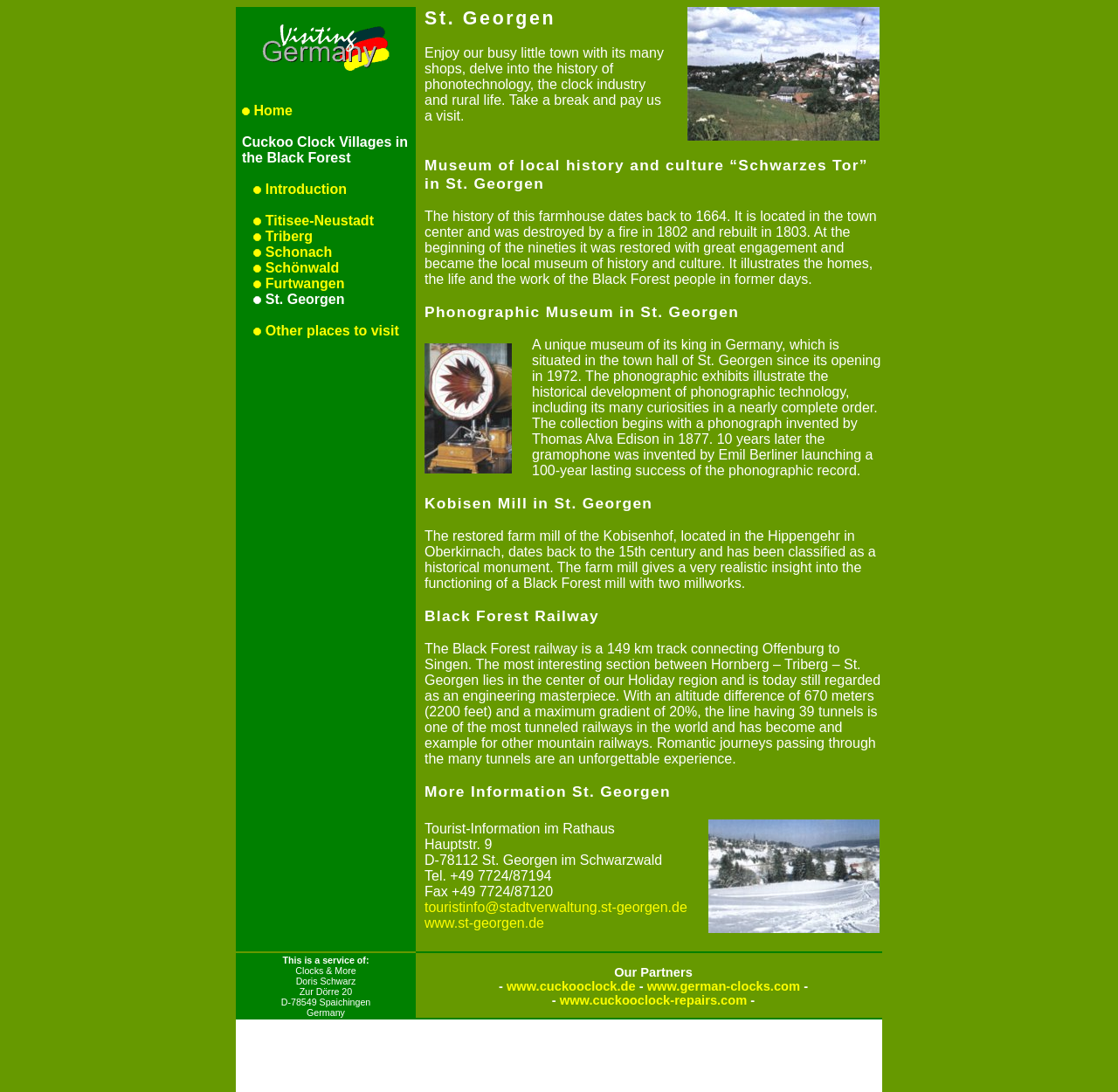Use a single word or phrase to answer this question: 
What is the name of the town with many shops and a phonographic museum?

St. Georgen